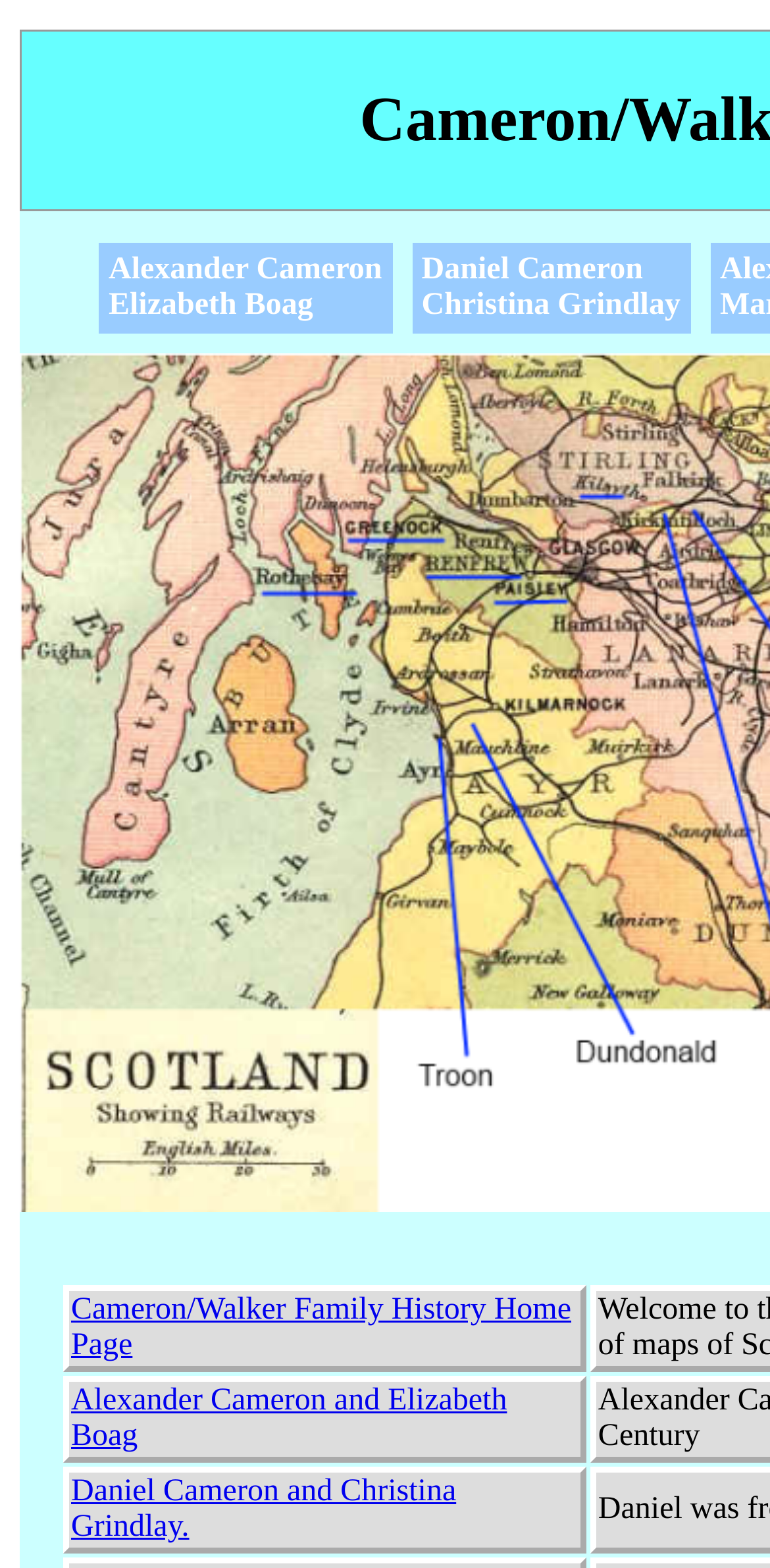What is the name of Daniel's wife?
Could you answer the question with a detailed and thorough explanation?

Based on the link 'Daniel Cameron Christina Grindlay' on the webpage, it can be inferred that Daniel's wife is Christina Grindlay.